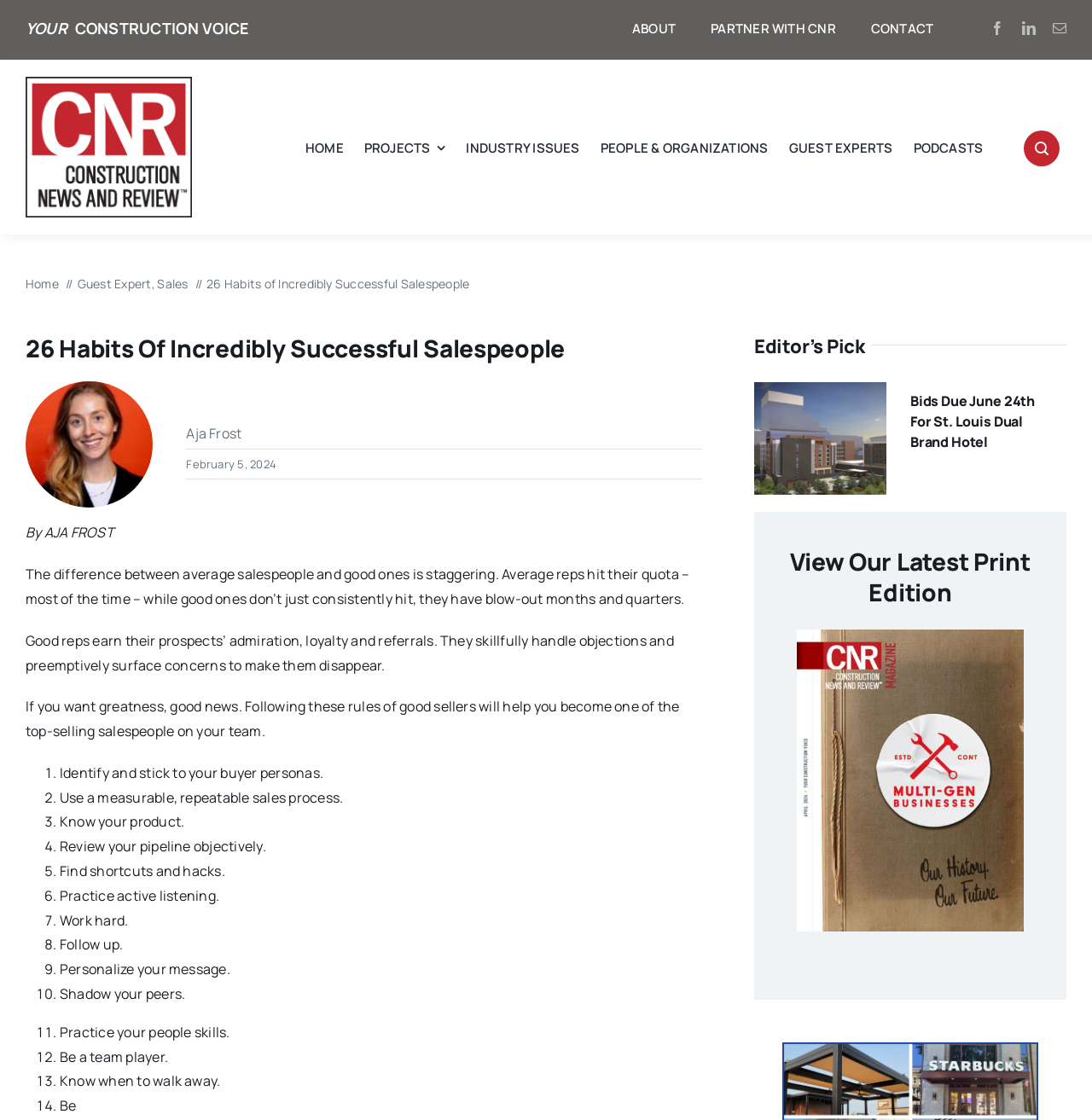Pinpoint the bounding box coordinates for the area that should be clicked to perform the following instruction: "Go to the top of the page".

[0.904, 0.948, 0.941, 0.975]